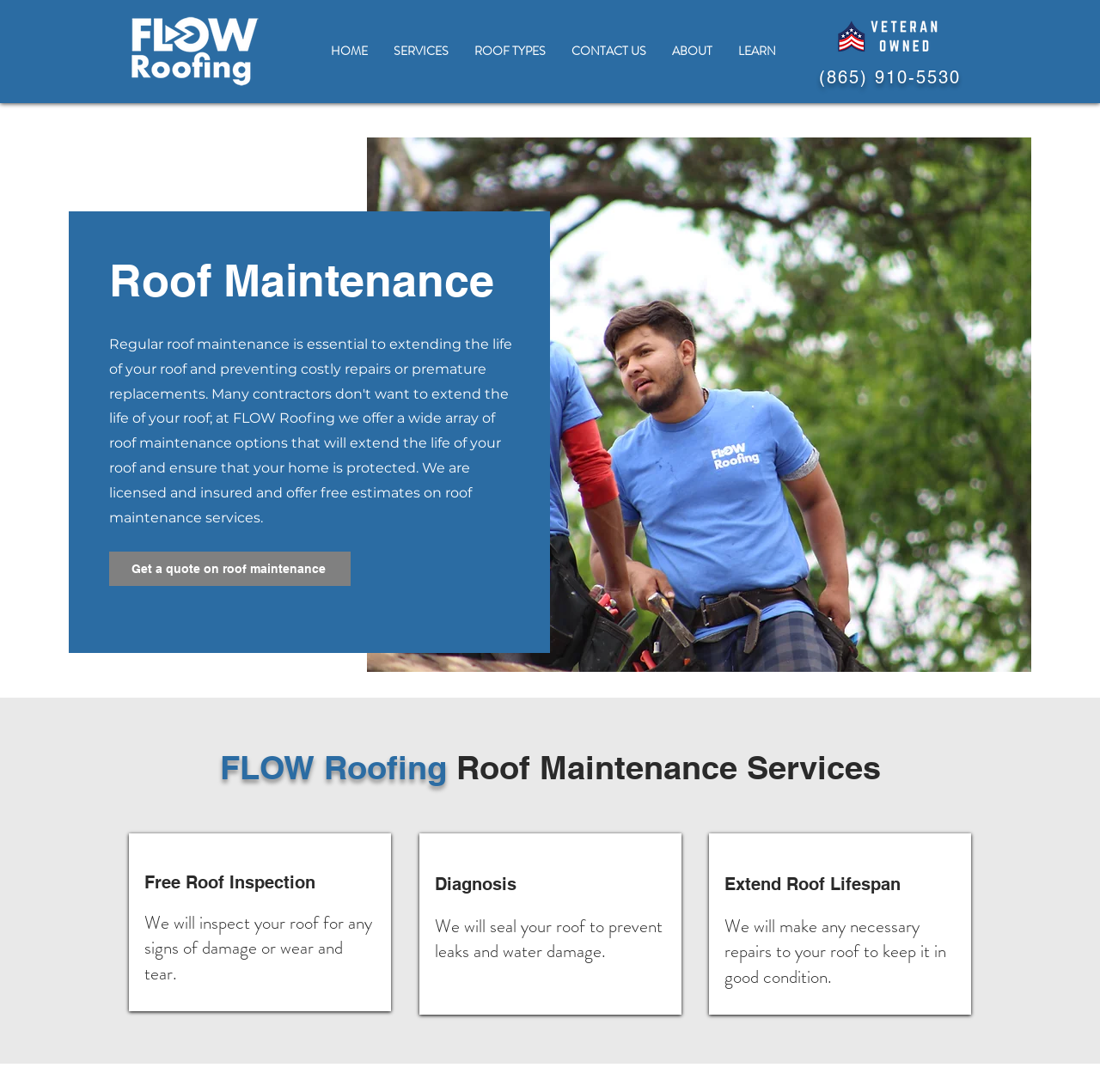Please determine the bounding box coordinates of the element to click on in order to accomplish the following task: "Get a quote on roof maintenance". Ensure the coordinates are four float numbers ranging from 0 to 1, i.e., [left, top, right, bottom].

[0.099, 0.505, 0.319, 0.537]